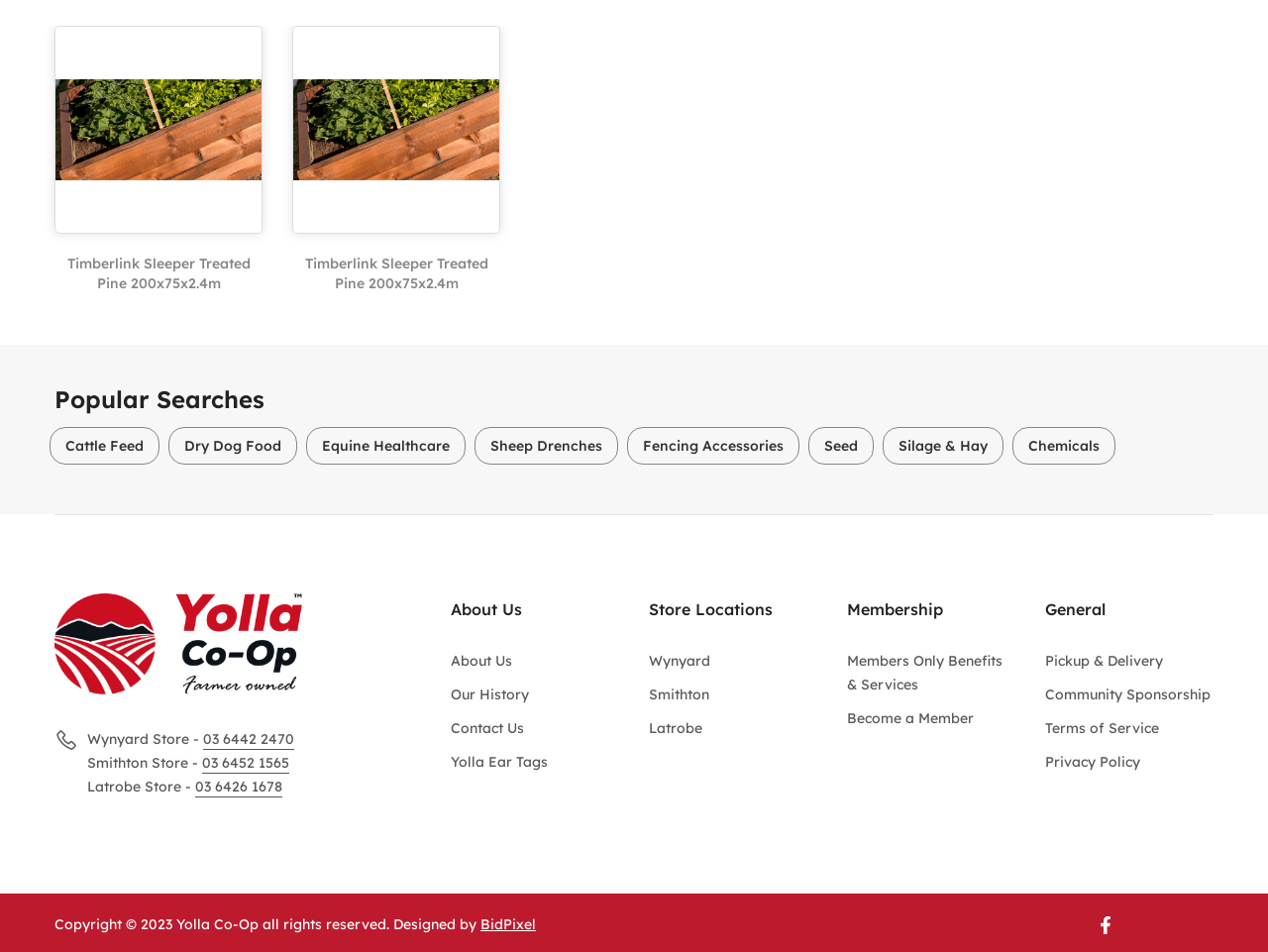Determine the bounding box for the HTML element described here: "Terms And Conditions". The coordinates should be given as [left, top, right, bottom] with each number being a float between 0 and 1.

None